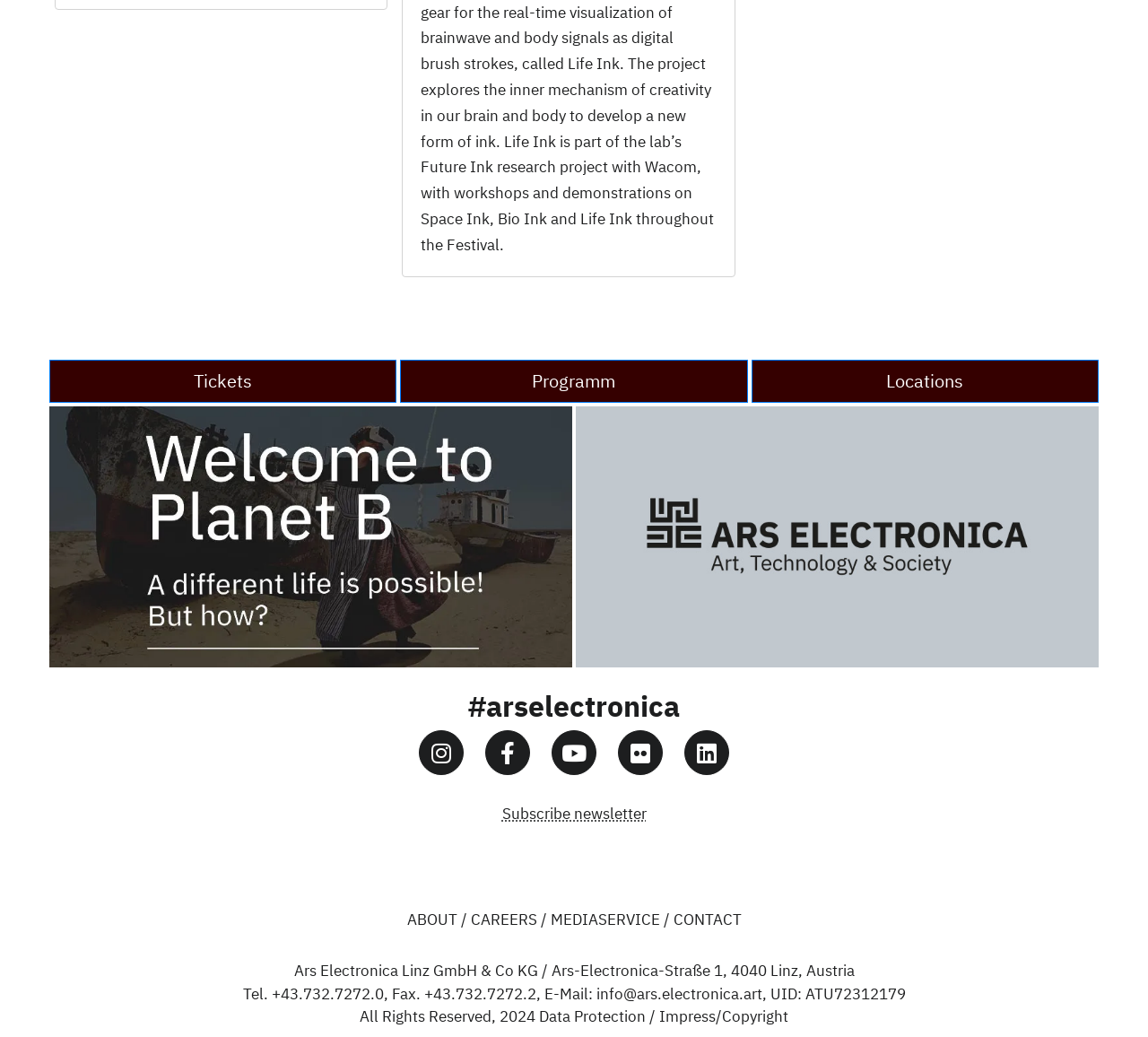Please answer the following query using a single word or phrase: 
What is the phone number of Ars Electronica?

+43.732.7272.0